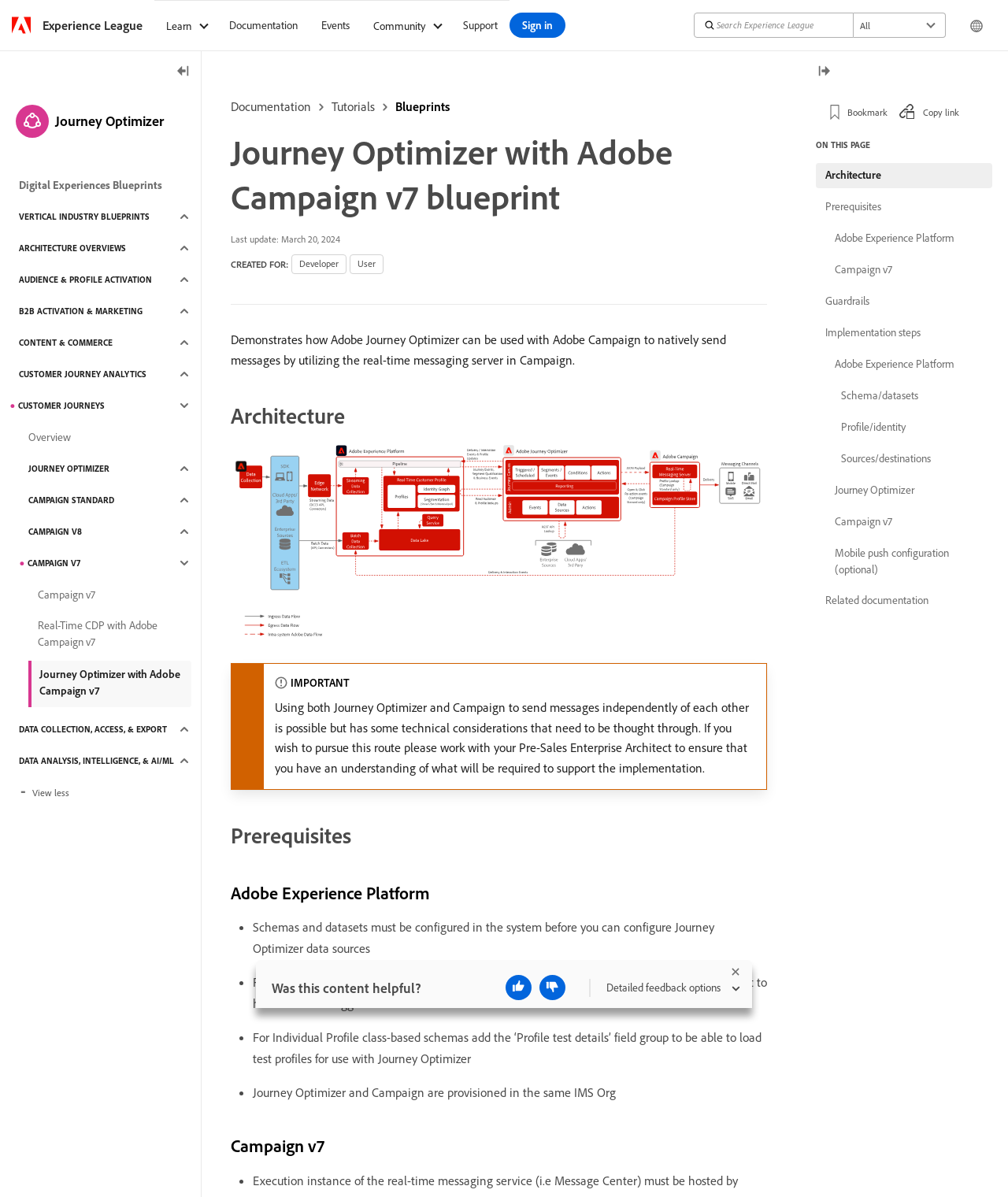Please identify the bounding box coordinates of the clickable area that will allow you to execute the instruction: "Click the 'Campaign v7' link".

[0.028, 0.486, 0.19, 0.507]